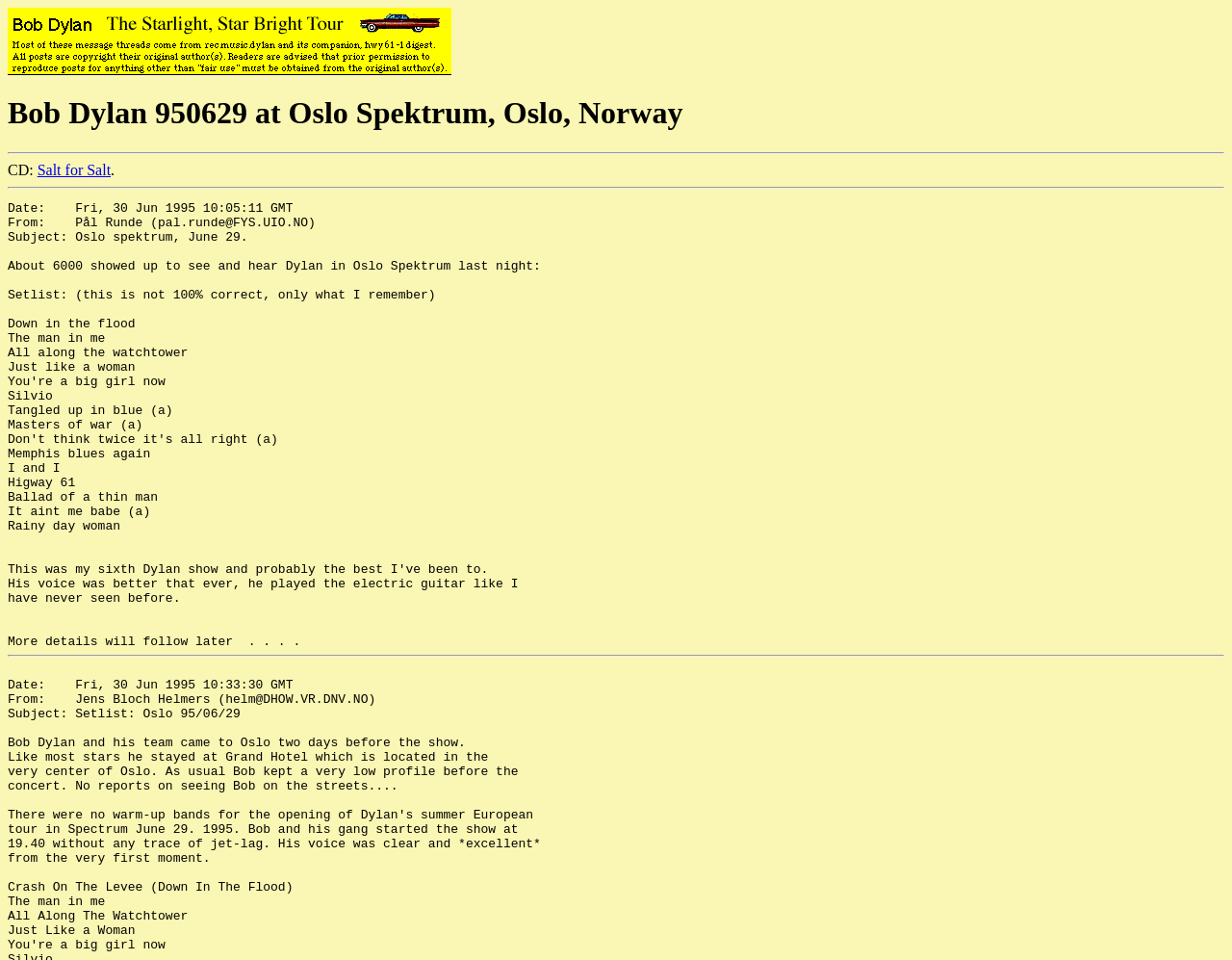What is the venue of the event?
Provide a comprehensive and detailed answer to the question.

The answer can be found in the heading 'Bob Dylan 950629 at Oslo Spektrum, Oslo, Norway', which indicates that the event is taking place at Oslo Spektrum.